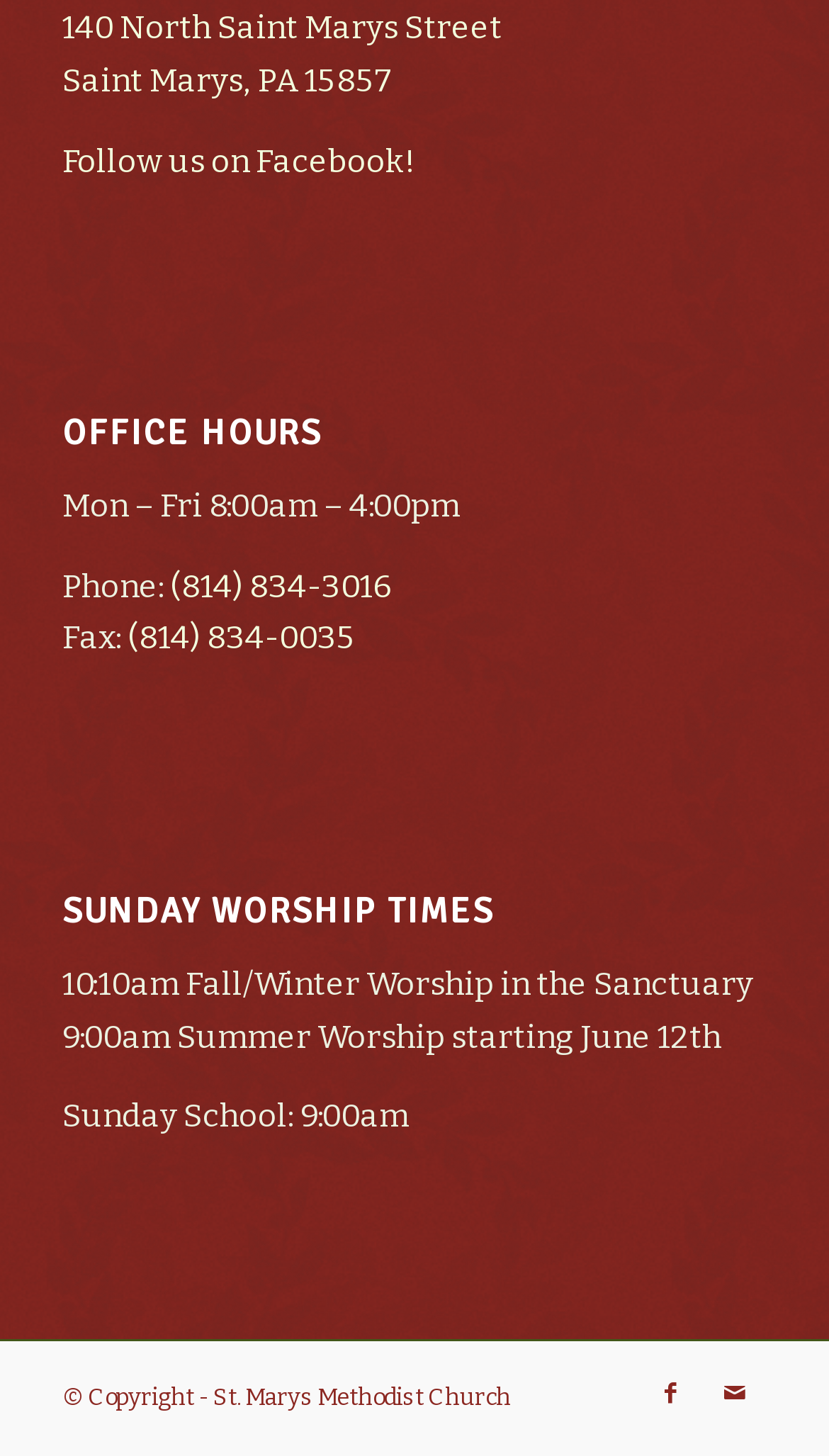Please respond to the question using a single word or phrase:
What are the office hours of St. Marys Methodist Church?

Mon – Fri 8:00am – 4:00pm